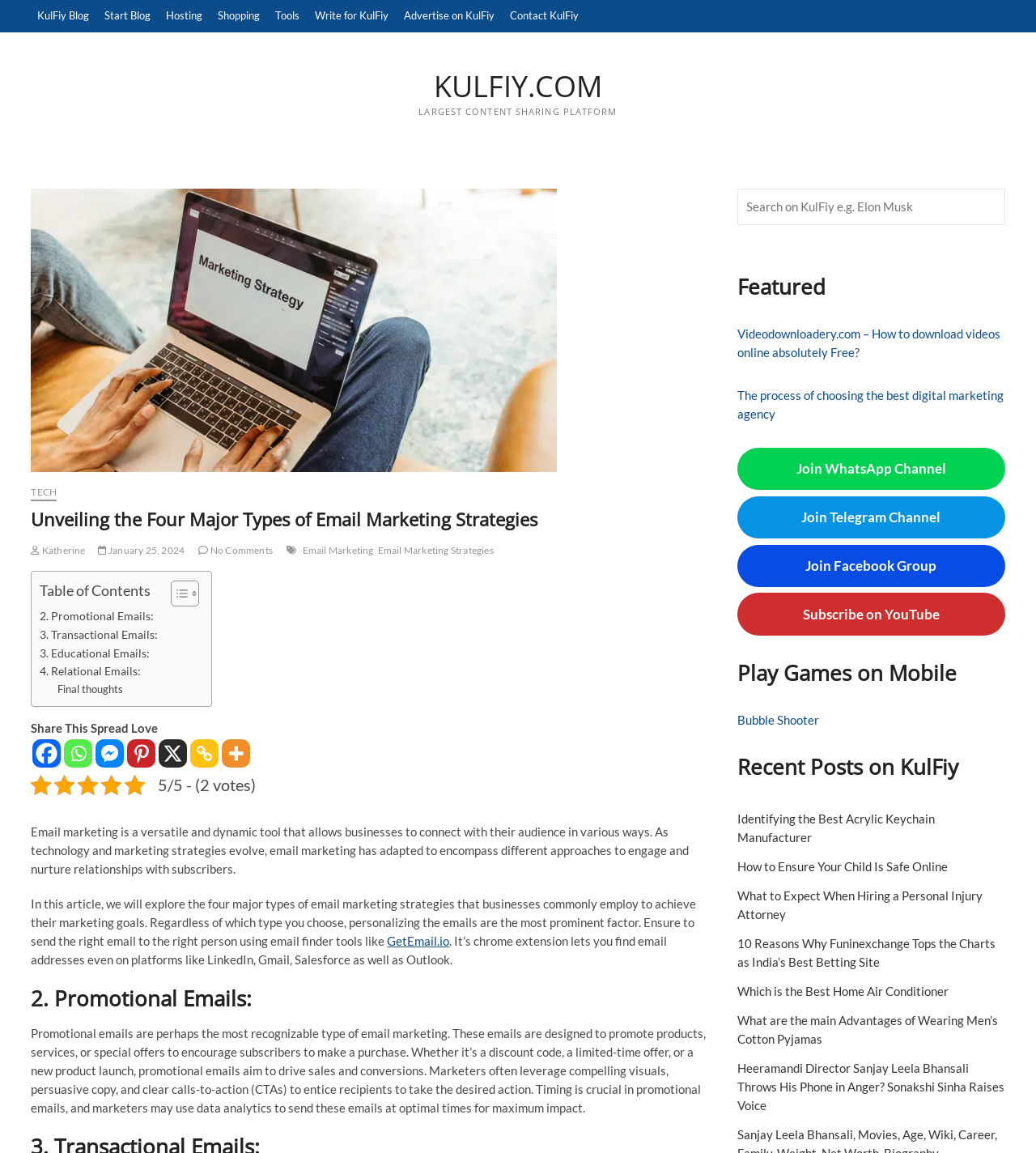Answer succinctly with a single word or phrase:
What is the name of the author of the article?

Katherine